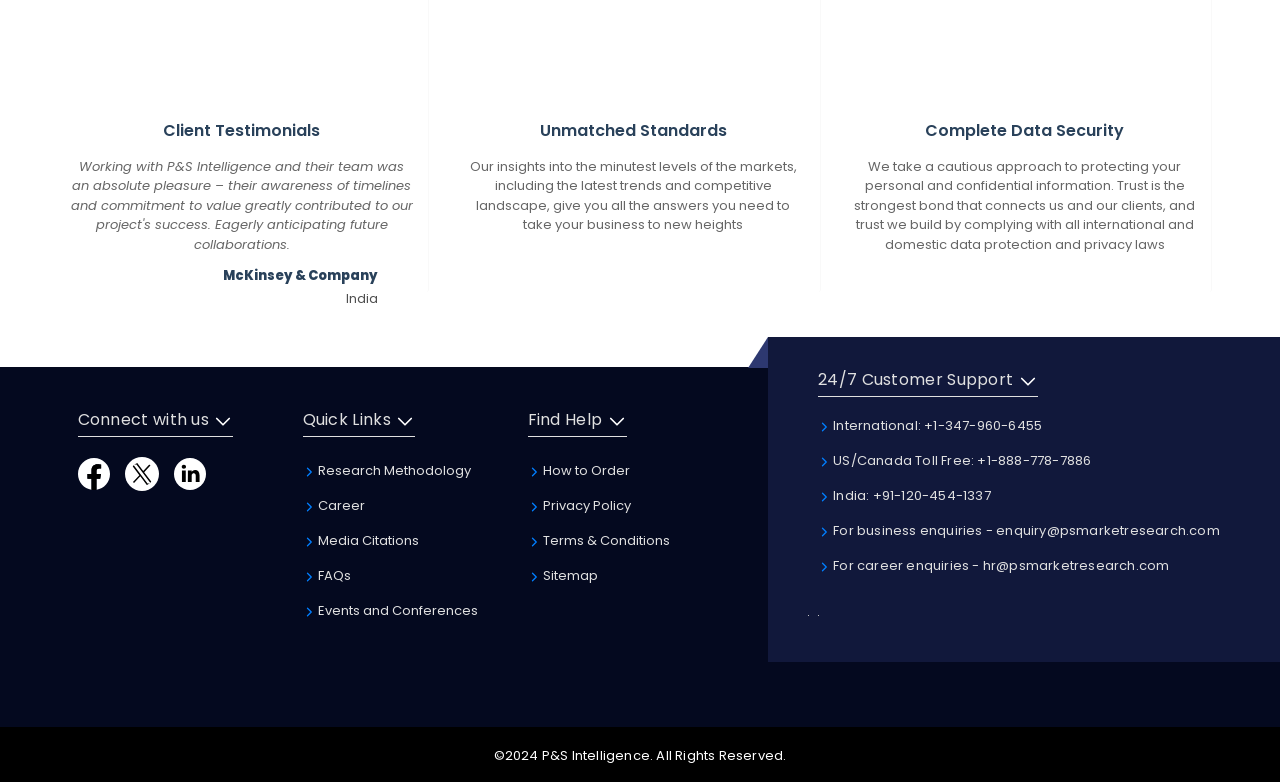Find the bounding box coordinates for the area that must be clicked to perform this action: "Learn about Research Methodology".

[0.236, 0.59, 0.368, 0.614]